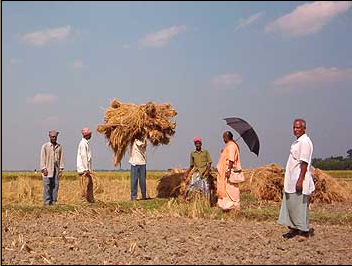Review the image closely and give a comprehensive answer to the question: What is the color of the sky in the backdrop?

The serene landscape in the backdrop features a bright blue sky, which adds to the idyllic rural atmosphere. The soft clouds in the sky further enhance the peaceful ambiance of the scene.